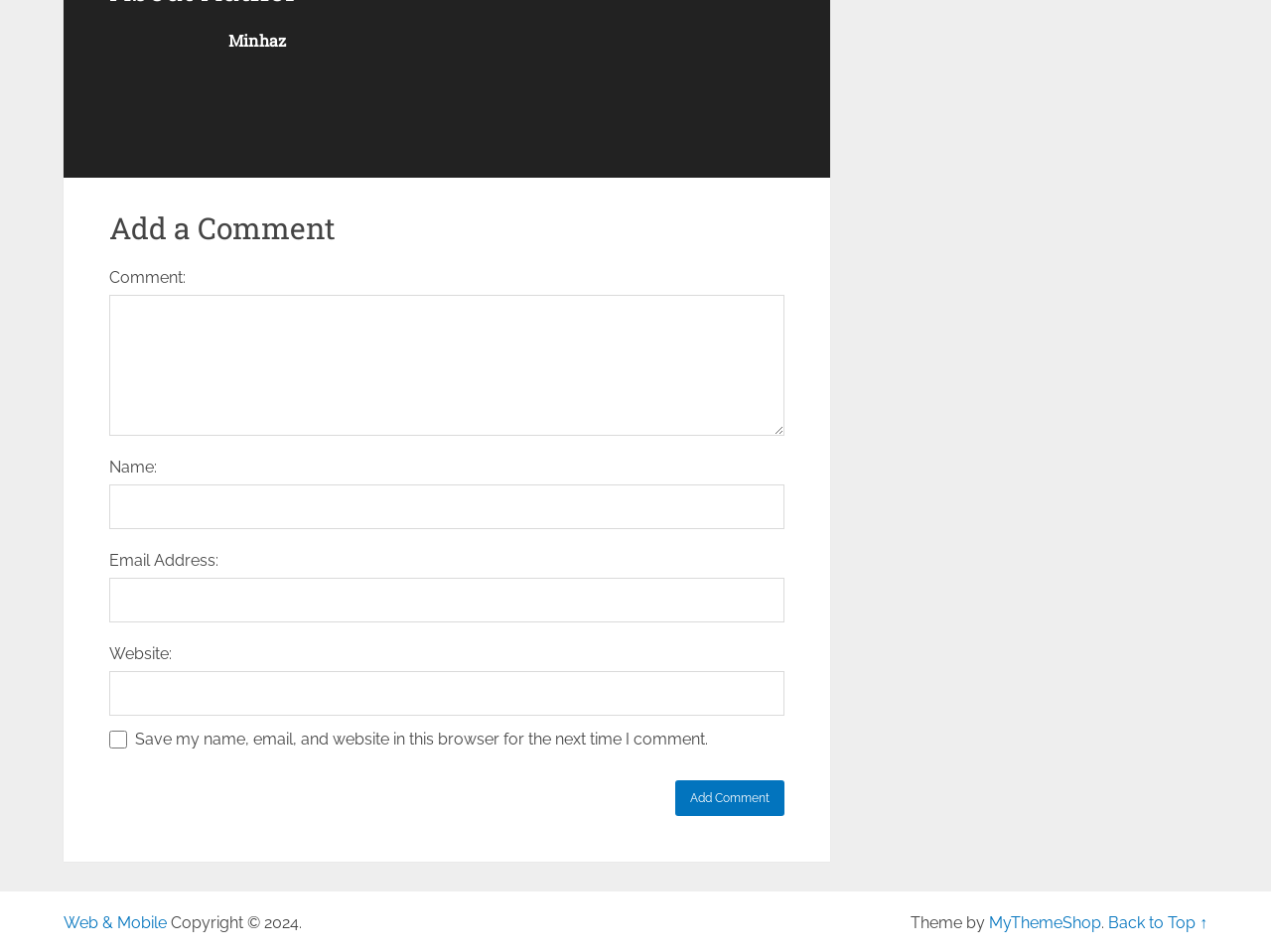Please provide the bounding box coordinates for the element that needs to be clicked to perform the instruction: "Visit the Web & Mobile page". The coordinates must consist of four float numbers between 0 and 1, formatted as [left, top, right, bottom].

[0.05, 0.959, 0.131, 0.979]